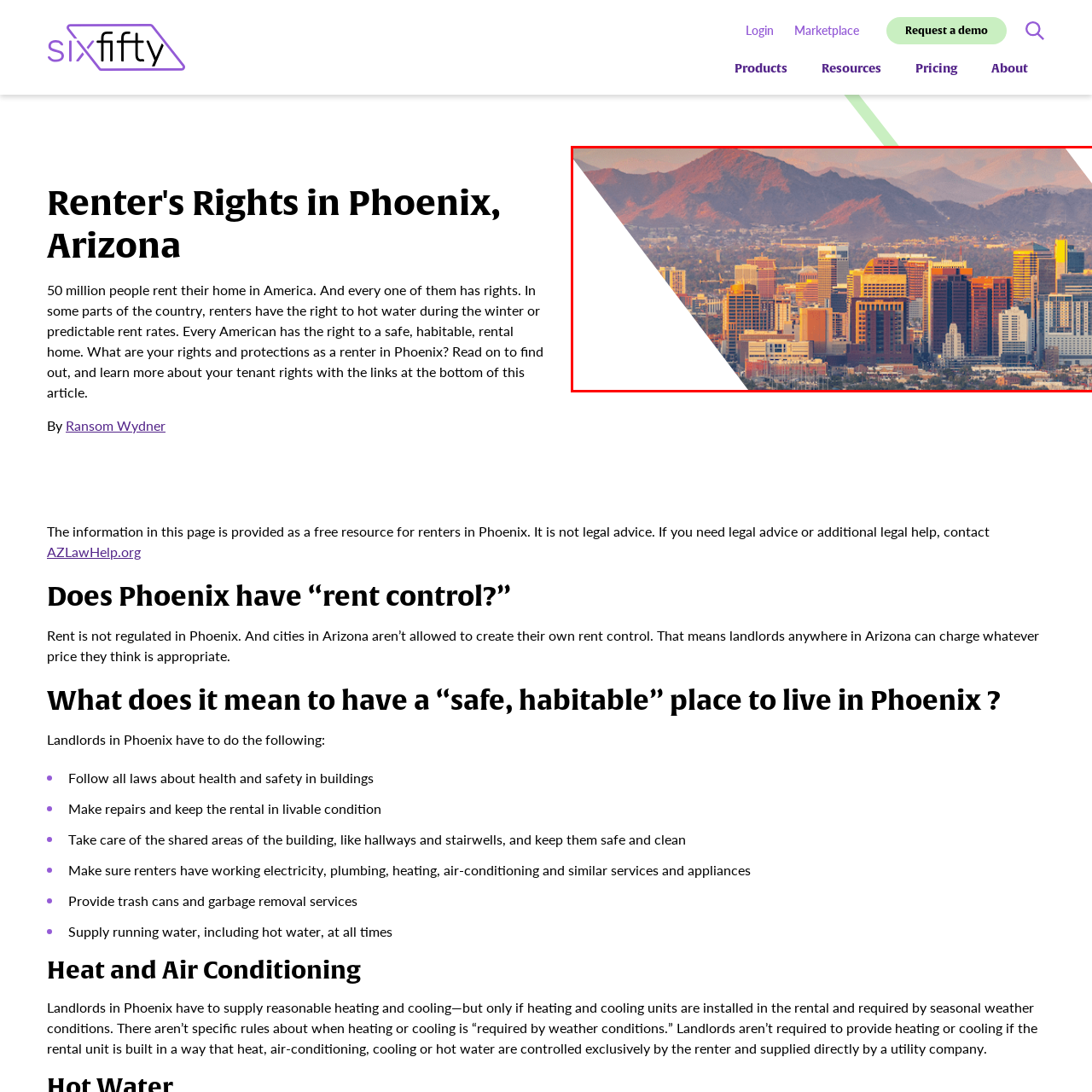Observe the image inside the red bounding box and answer briefly using a single word or phrase: What is the natural environment surrounding the city?

Arizona desert